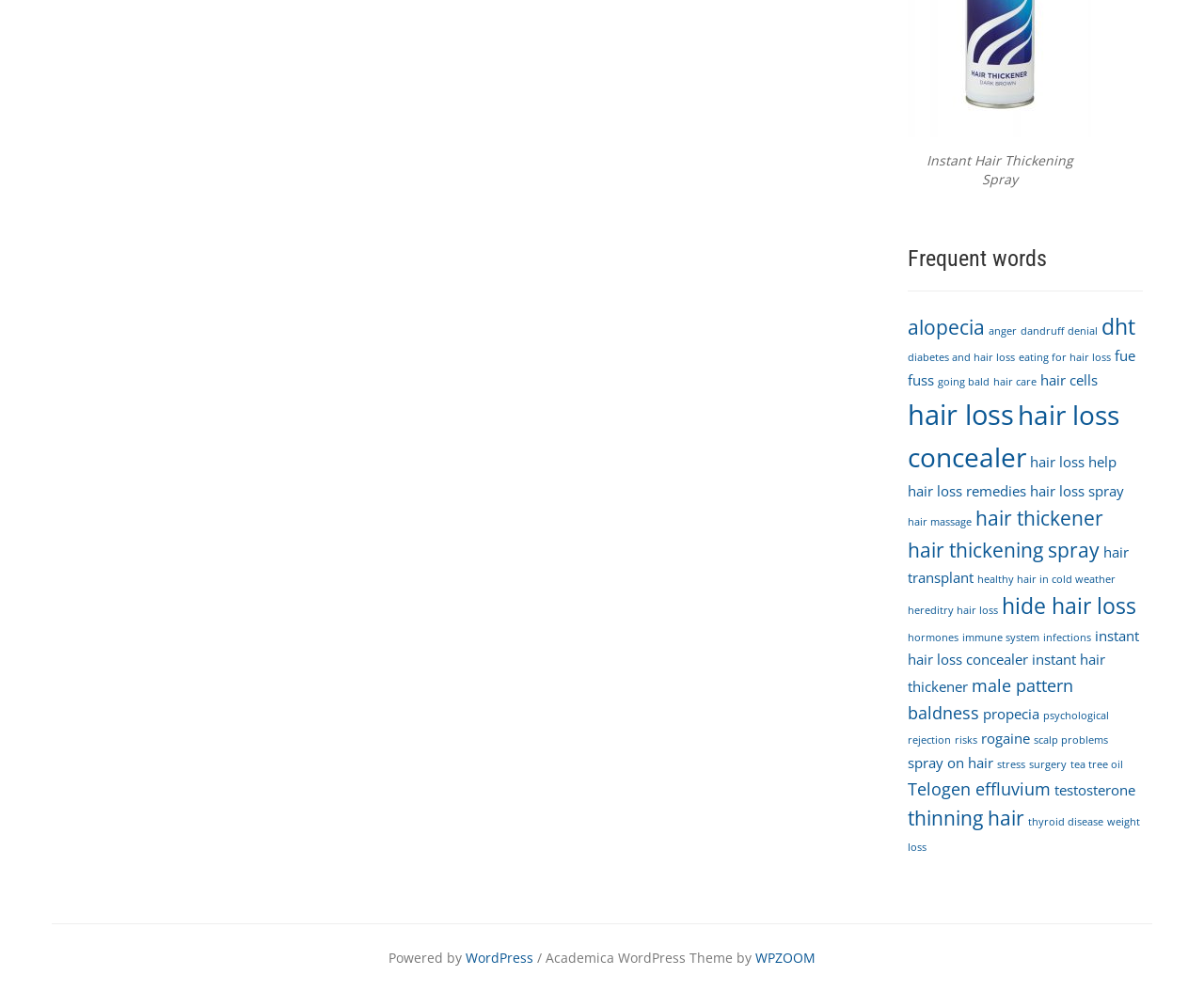Answer in one word or a short phrase: 
What is the category of 'alopecia'?

Frequent words